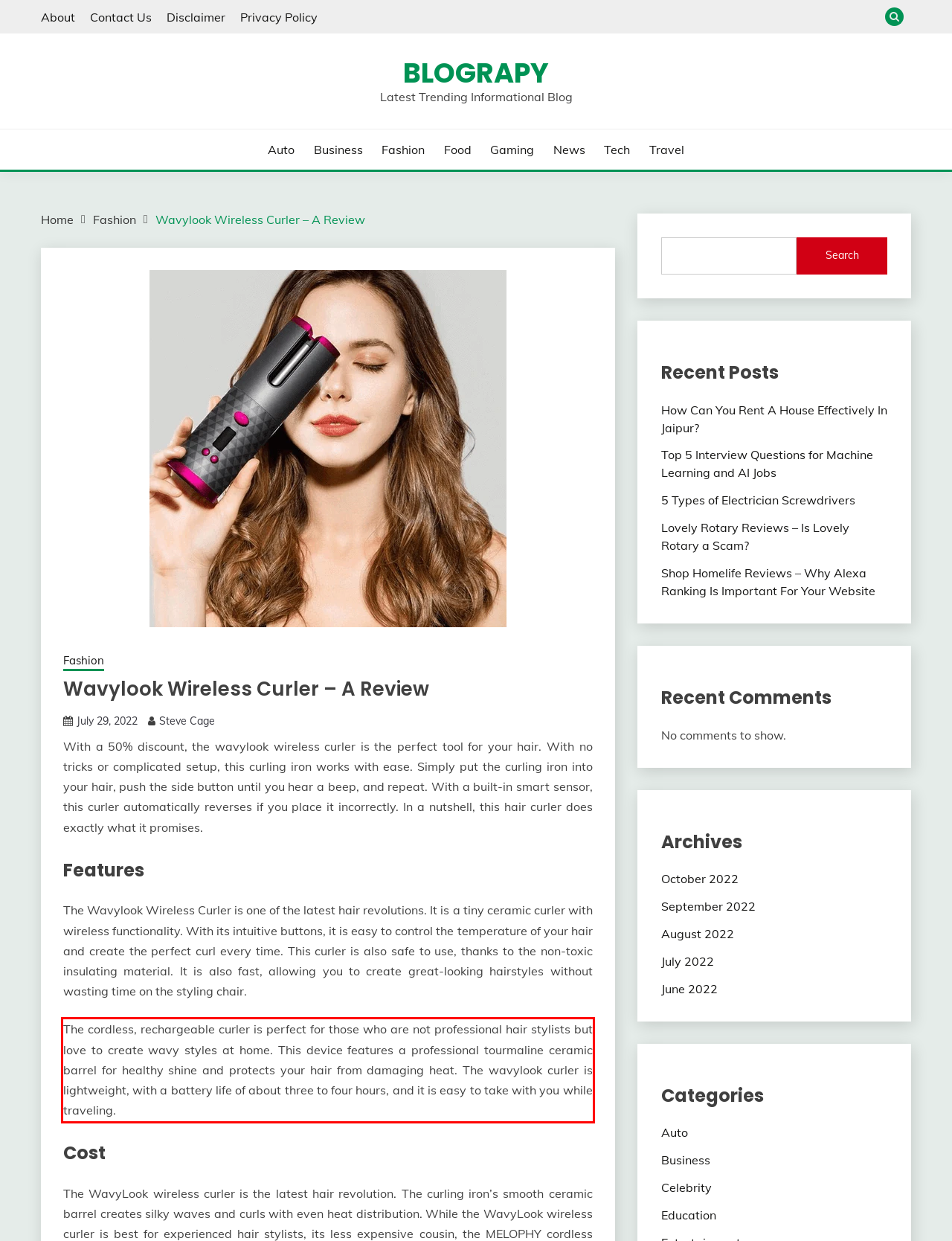Given a screenshot of a webpage containing a red rectangle bounding box, extract and provide the text content found within the red bounding box.

The cordless, rechargeable curler is perfect for those who are not professional hair stylists but love to create wavy styles at home. This device features a professional tourmaline ceramic barrel for healthy shine and protects your hair from damaging heat. The wavylook curler is lightweight, with a battery life of about three to four hours, and it is easy to take with you while traveling.